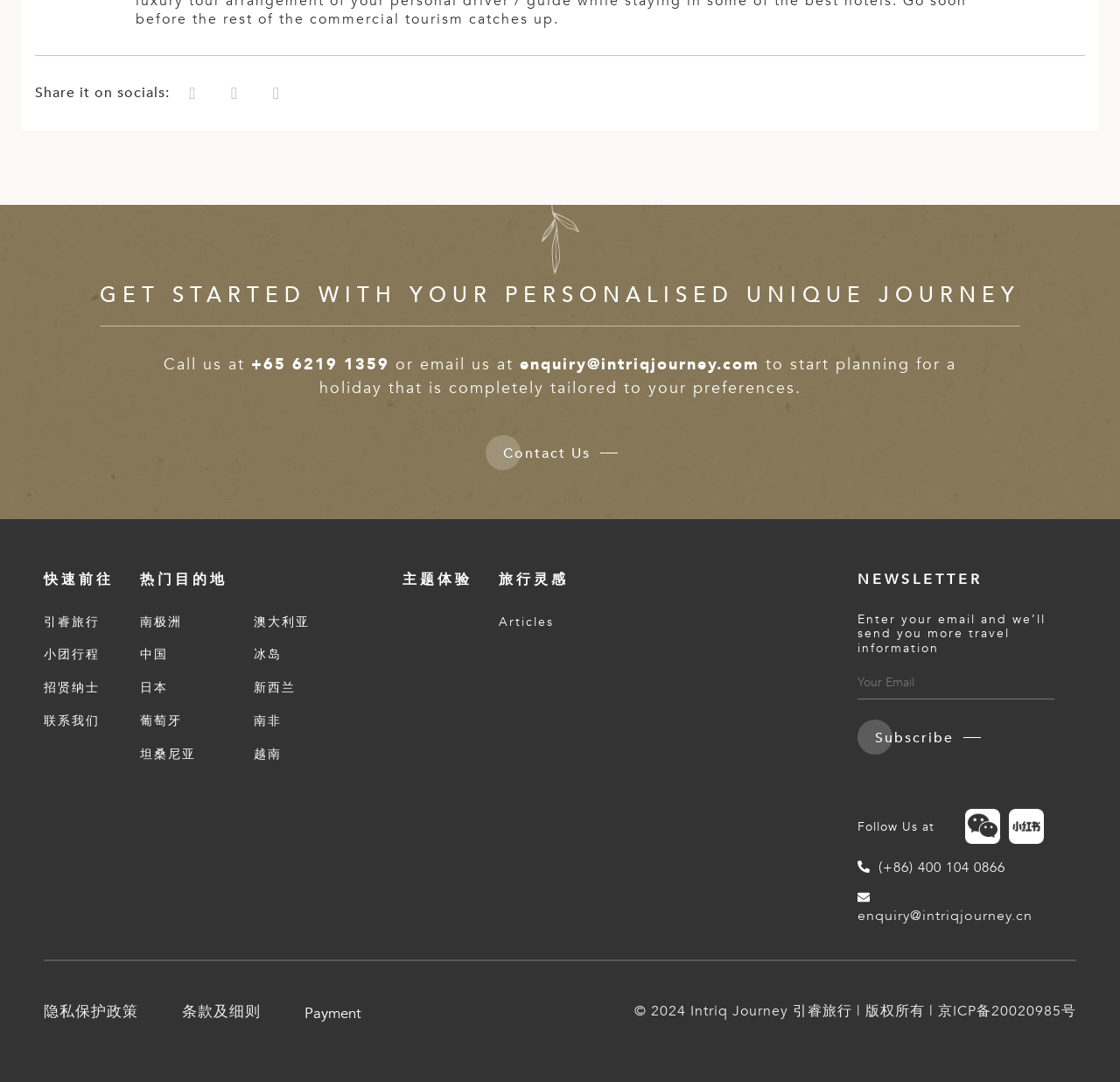Identify the bounding box for the UI element described as: "越南". The coordinates should be four float numbers between 0 and 1, i.e., [left, top, right, bottom].

[0.226, 0.683, 0.251, 0.713]